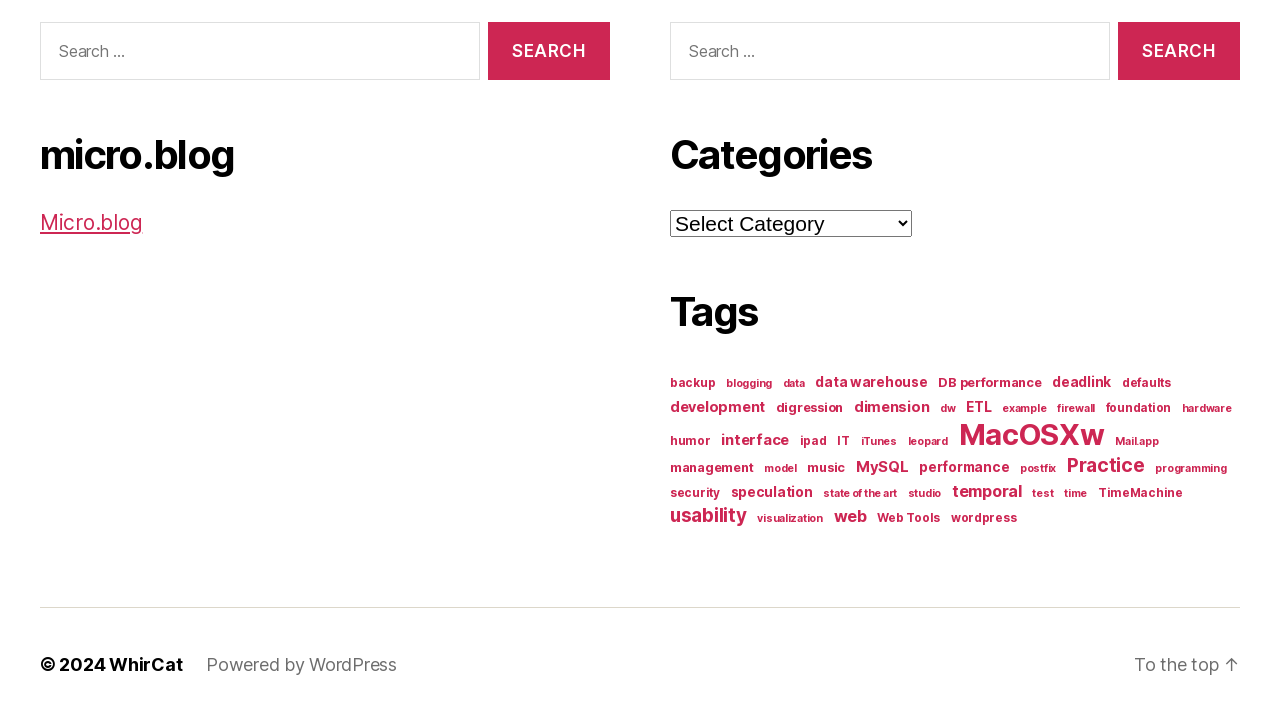Determine the bounding box coordinates of the clickable element necessary to fulfill the instruction: "Click on the Micro.blog link". Provide the coordinates as four float numbers within the 0 to 1 range, i.e., [left, top, right, bottom].

[0.031, 0.292, 0.111, 0.327]